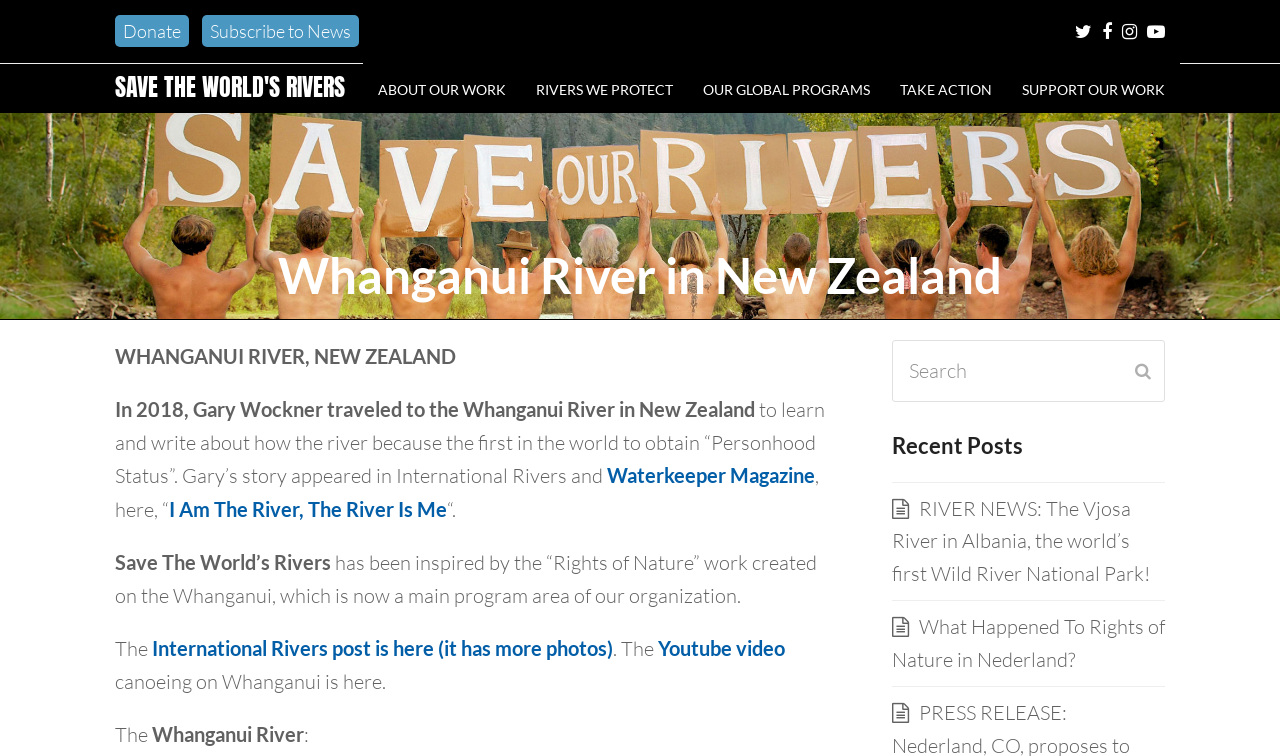Specify the bounding box coordinates for the region that must be clicked to perform the given instruction: "Visit the Twitter page".

[0.84, 0.02, 0.853, 0.064]